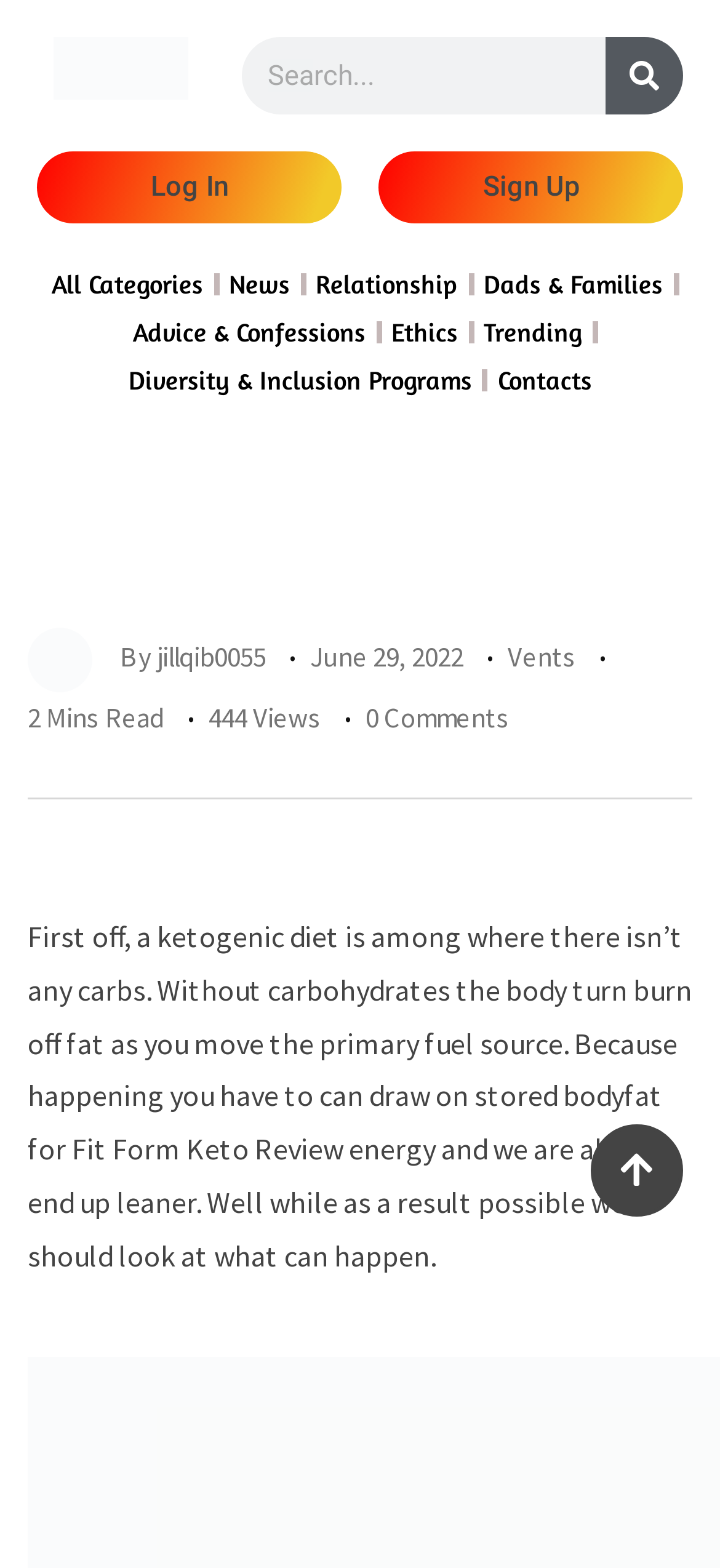What is the category of the article?
Provide a short answer using one word or a brief phrase based on the image.

Vents